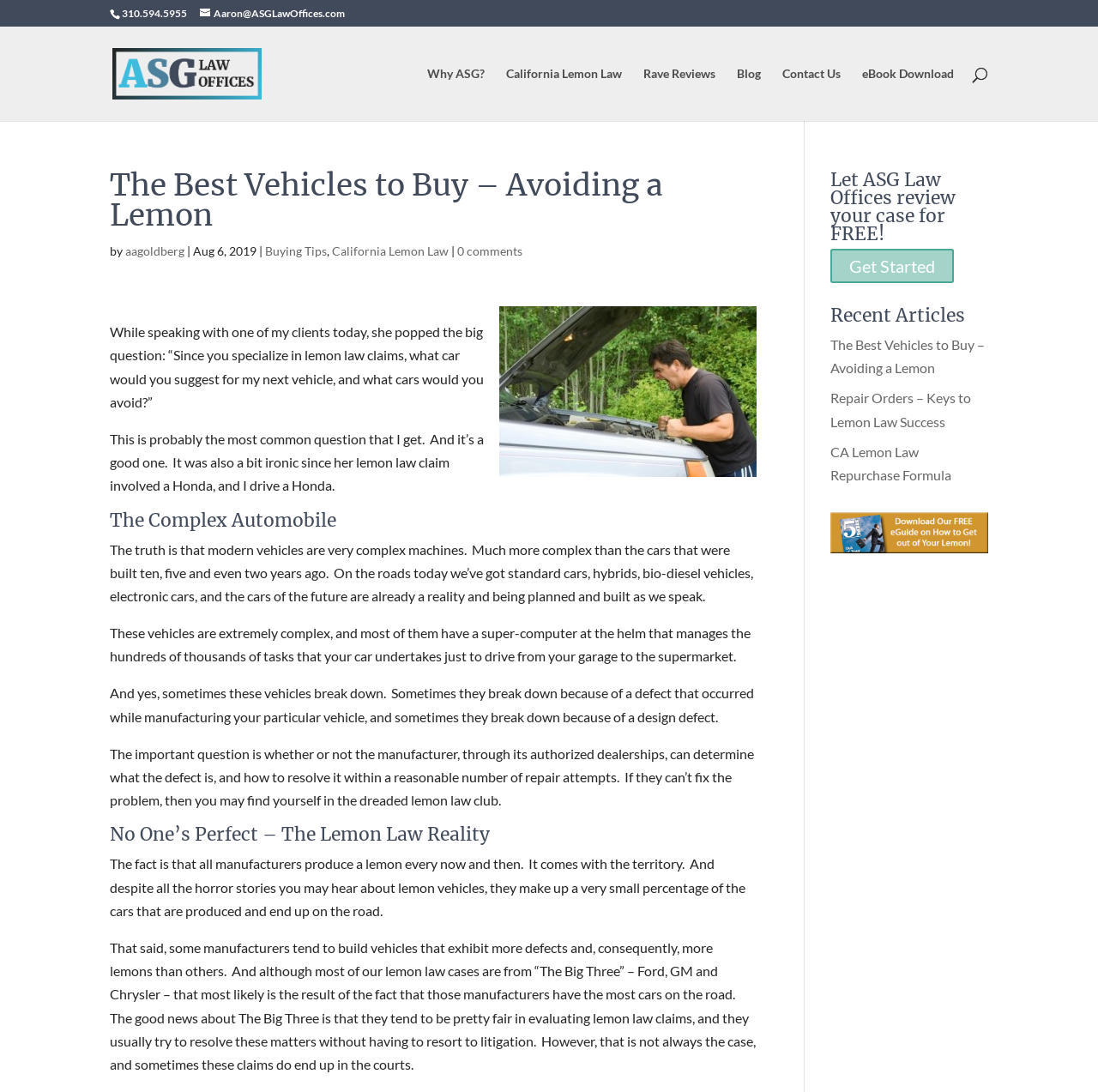Pinpoint the bounding box coordinates of the element that must be clicked to accomplish the following instruction: "Call the office". The coordinates should be in the format of four float numbers between 0 and 1, i.e., [left, top, right, bottom].

[0.111, 0.006, 0.17, 0.018]